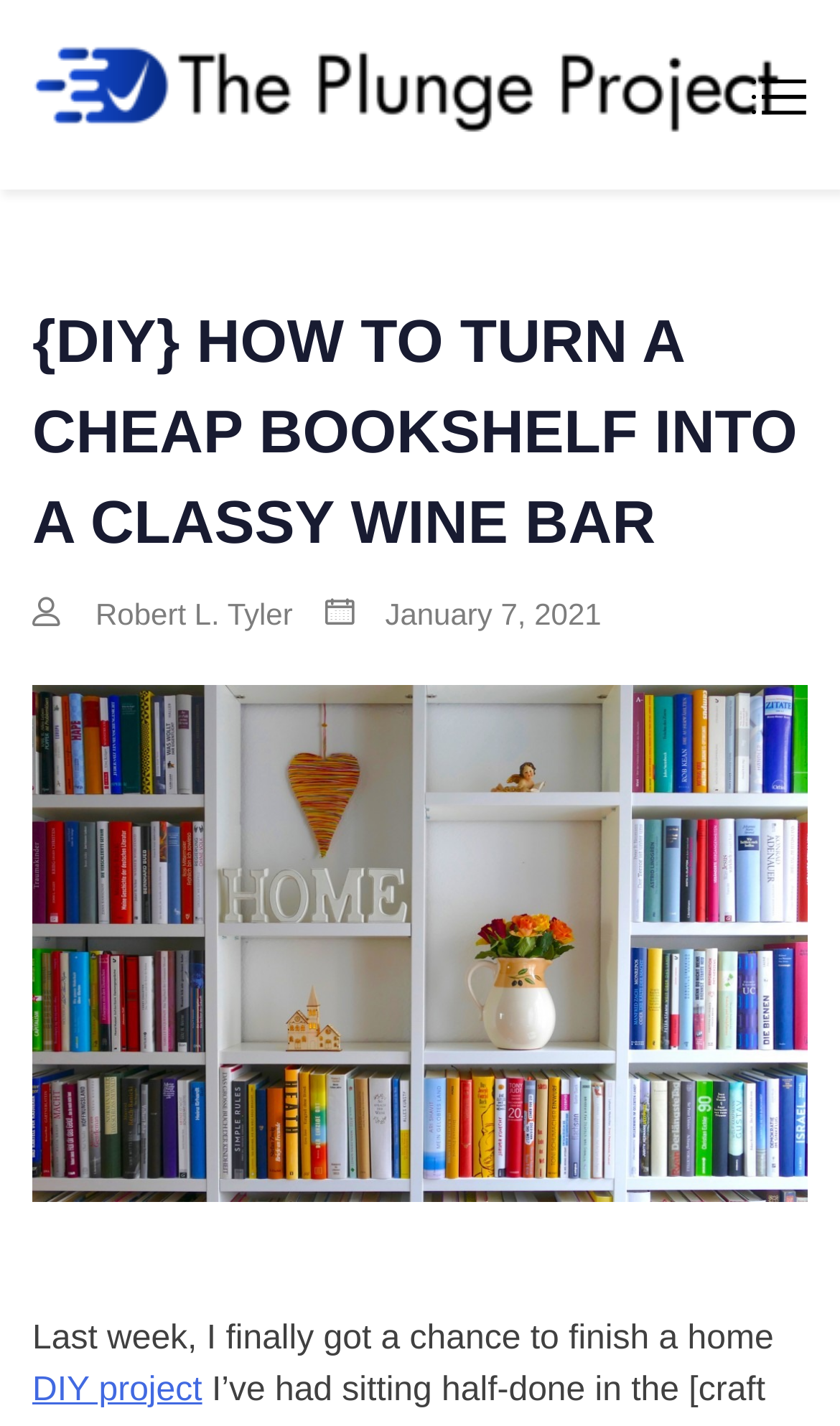Please find and give the text of the main heading on the webpage.

{DIY} HOW TO TURN A CHEAP BOOKSHELF INTO A CLASSY WINE BAR